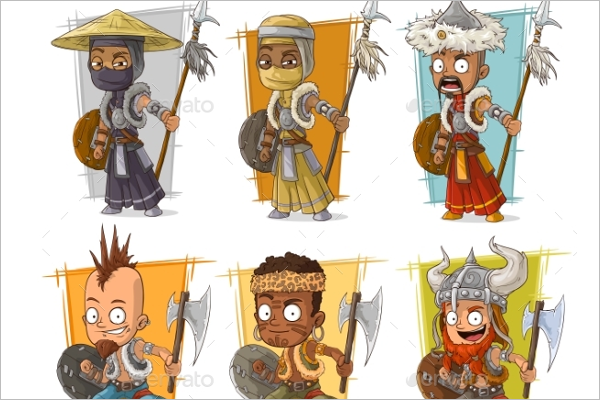Please provide a detailed answer to the question below by examining the image:
What is the third character's hairstyle like?

The third character in the top row is described as having a wild hairstyle, which adds to their expressive face and readiness for battle.